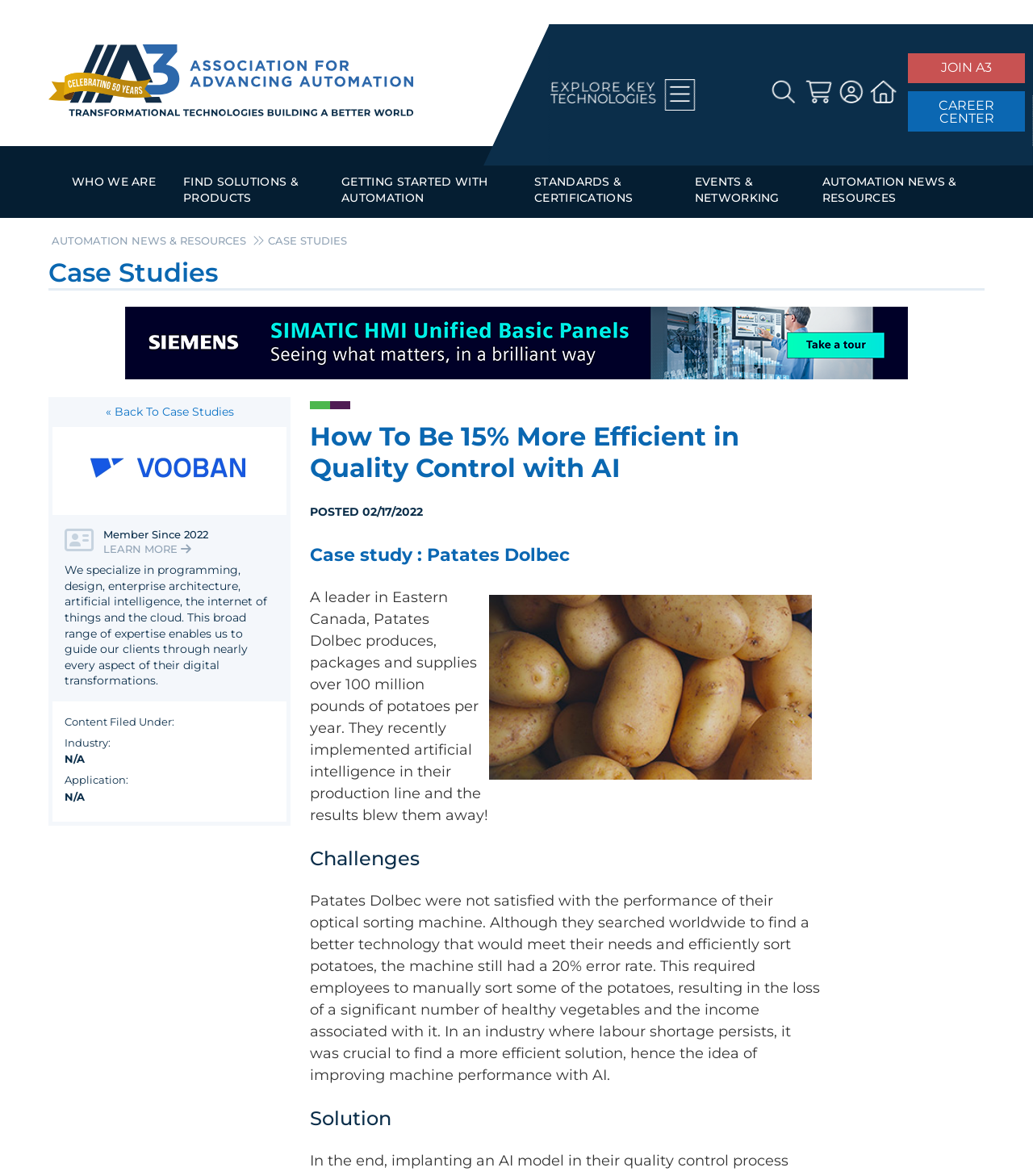Please identify the bounding box coordinates of the element I should click to complete this instruction: 'Explore 'WHO WE ARE''. The coordinates should be given as four float numbers between 0 and 1, like this: [left, top, right, bottom].

[0.051, 0.141, 0.159, 0.185]